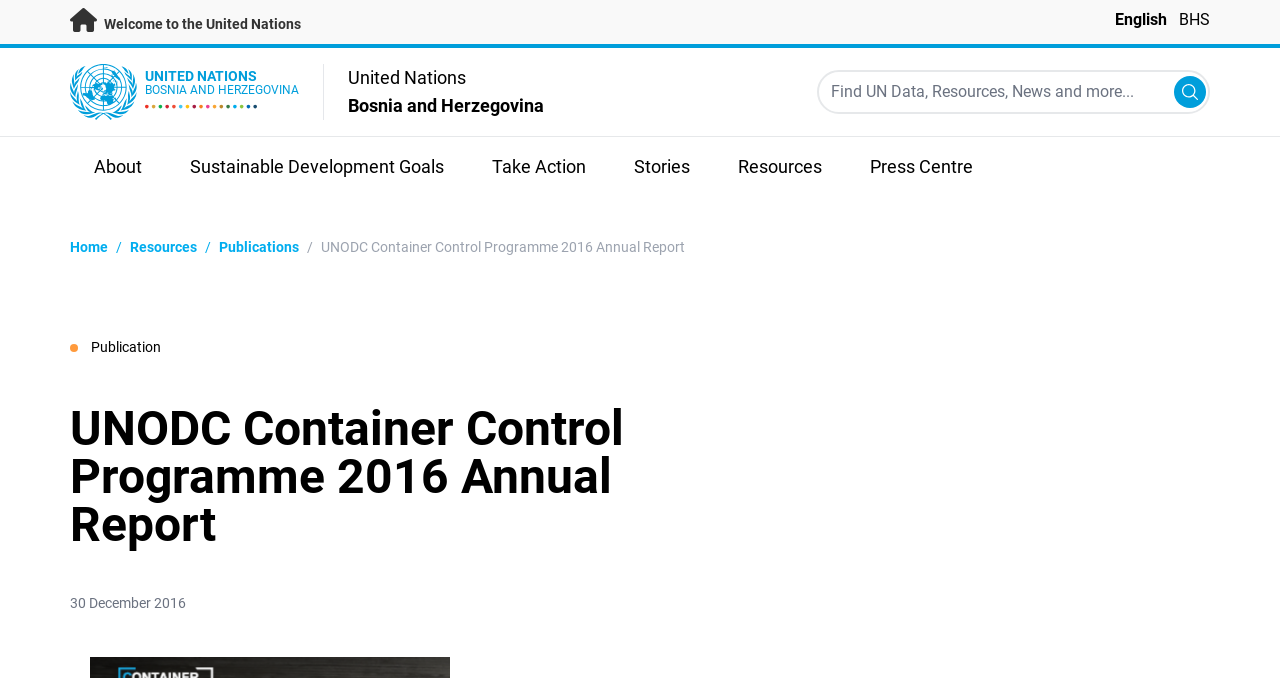Please specify the bounding box coordinates of the element that should be clicked to execute the given instruction: 'Read the UNODC Container Control Programme 2016 Annual Report'. Ensure the coordinates are four float numbers between 0 and 1, expressed as [left, top, right, bottom].

[0.251, 0.353, 0.535, 0.376]